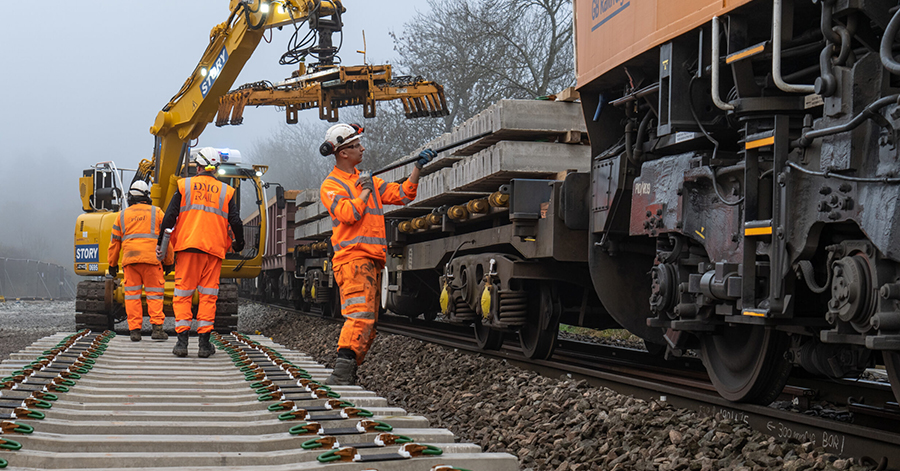Look at the image and give a detailed response to the following question: What is the purpose of the green fastening systems?

The green fastening systems are used to secure the newly installed concrete sleepers, which are lined up in the foreground, demonstrating the organized and methodical approach to railway construction and maintenance, ensuring the safety and efficiency of the railway system.